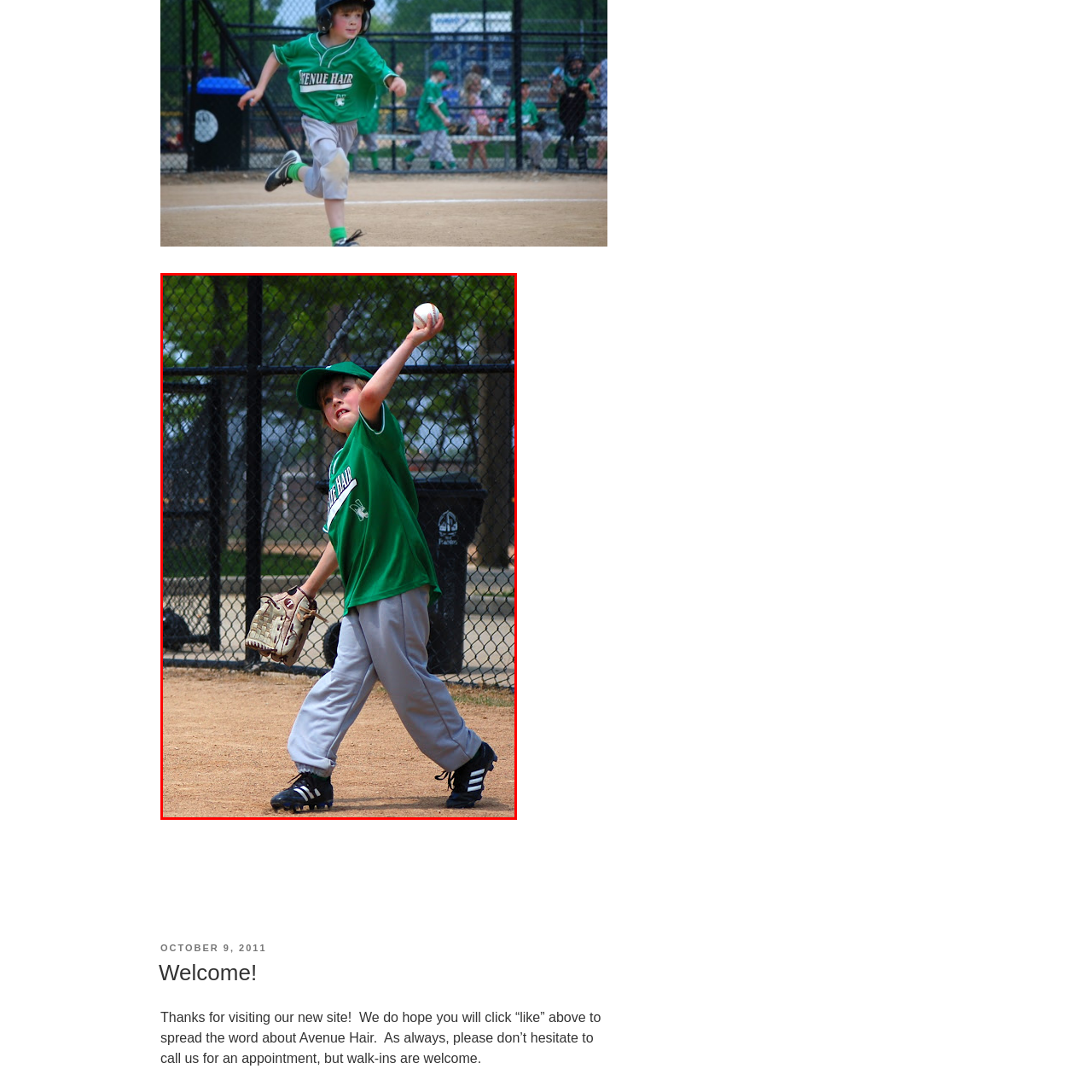Offer an in-depth description of the picture located within the red frame.

A young boy, dressed in a vibrant green jersey featuring the words "Avenue Hair," engages in a spirited game of baseball. He is captured mid-throw, showcasing a determined expression as he propels the baseball from his right hand. His outfit is completed with gray pants and a matching green cap, embodying the youthful enthusiasm of sports. The background features a chain-link fence and hints of a park setting, indicating a lively environment. The image encapsulates the joy and energy of youth sports, highlighting both the player's focus and the relaxed atmosphere of an outdoor game.